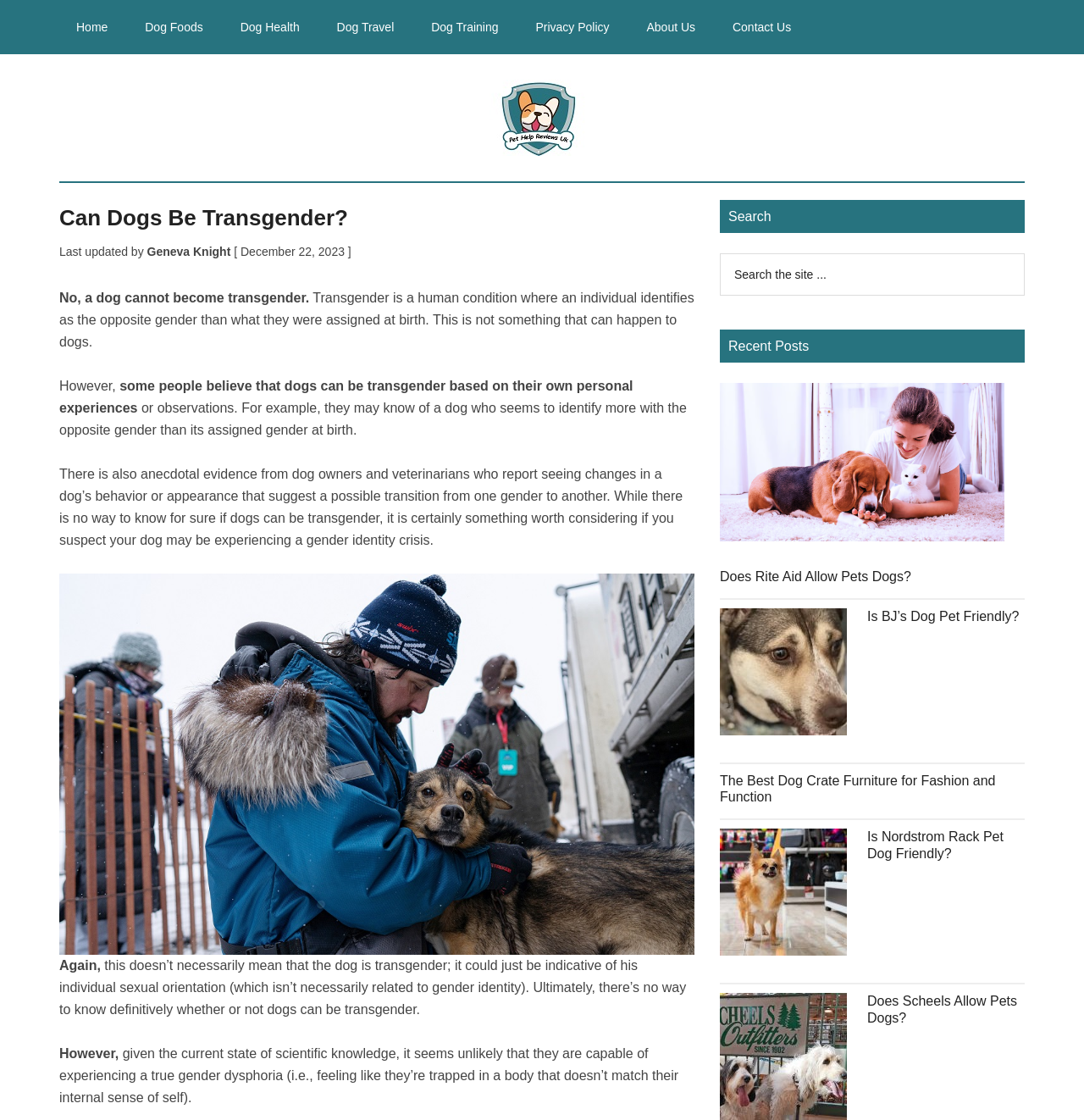Describe all the visual and textual components of the webpage comprehensively.

This webpage is about Pet Help Reviews UK, a website that provides information and reviews on pet-related topics. At the top of the page, there is a navigation menu with links to different sections, including Home, Dog Foods, Dog Health, Dog Travel, Dog Training, Privacy Policy, About Us, and Contact Us.

Below the navigation menu, there is a header section with the title "Can Dogs Be Transgender?" and a subtitle indicating that the article was last updated by Geneva Knight on December 22, 2023.

The main content of the page is an article that discusses whether dogs can be transgender. The article starts by stating that dogs cannot become transgender, as transgenderism is a human condition. However, it also mentions that some people believe that dogs can be transgender based on their personal experiences or observations.

The article is divided into several paragraphs, with some of them discussing the possibility of dogs experiencing gender identity crises. There is also an image related to the topic, which is placed in the middle of the article.

On the right side of the page, there are three sections: Search, Recent Posts, and a list of articles. The Search section has a search box and a search button. The Recent Posts section lists four articles, each with a heading and a link to the full article. The articles are titled "Does Rite Aid Allow Pets Dogs?", "Is BJ's Dog Pet Friendly?", "The Best Dog Crate Furniture for Fashion and Function", and "Is Nordstrom Rack Pet Dog Friendly?".

Overall, the webpage provides information and resources on pet-related topics, with a focus on dog care and behavior.